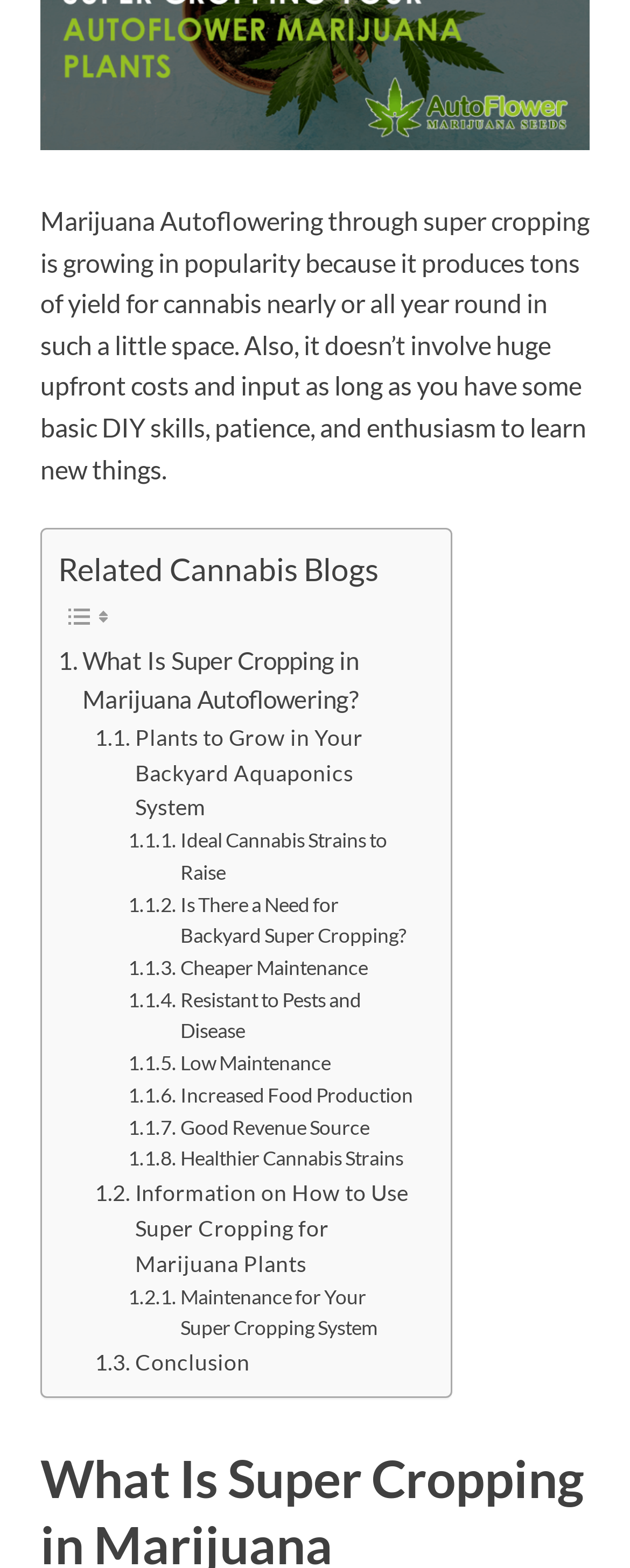Are there any images on this webpage?
Using the picture, provide a one-word or short phrase answer.

Yes